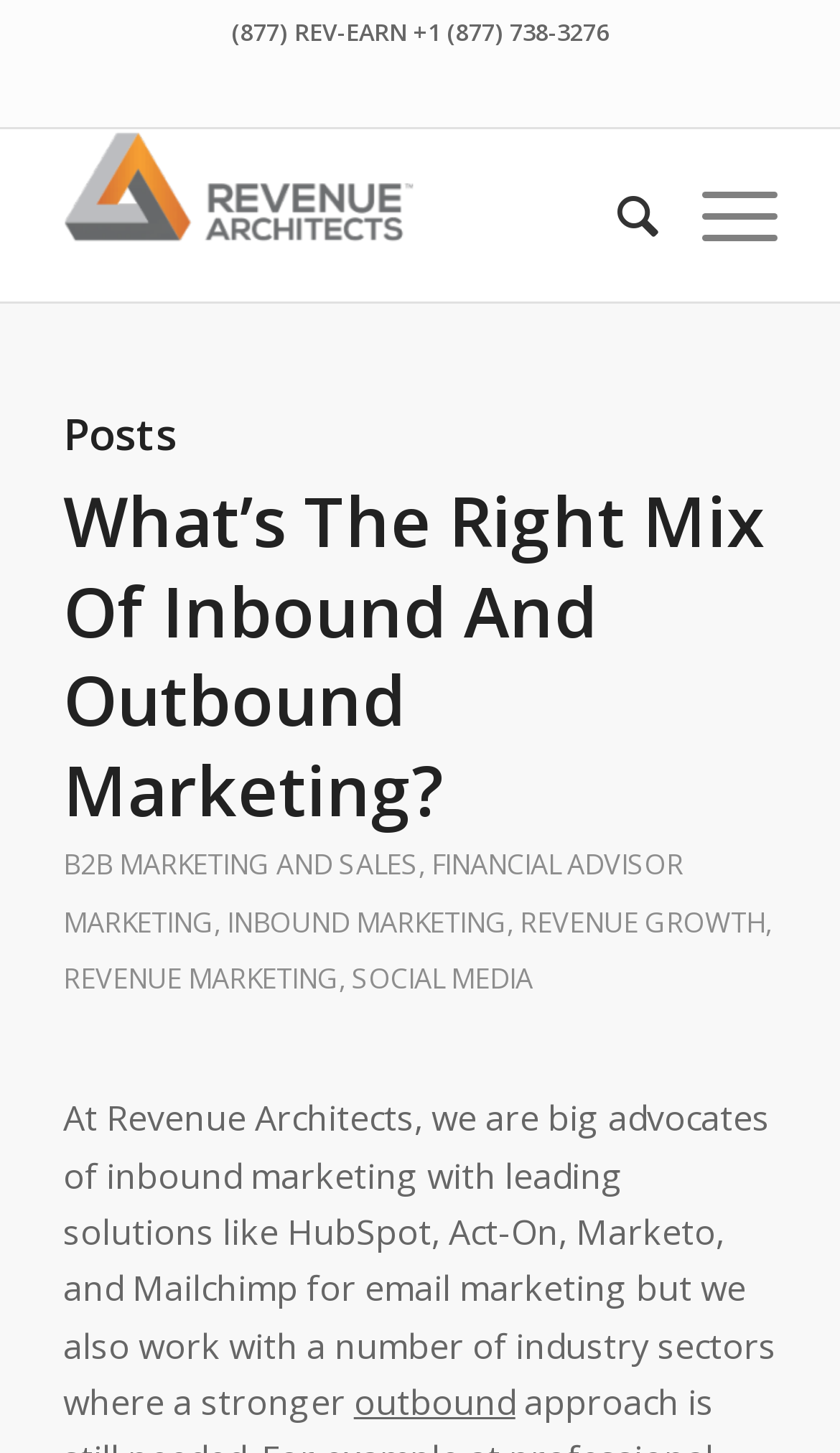Please identify the bounding box coordinates of the element I should click to complete this instruction: 'Click on Enterprise Errors'. The coordinates should be given as four float numbers between 0 and 1, like this: [left, top, right, bottom].

None